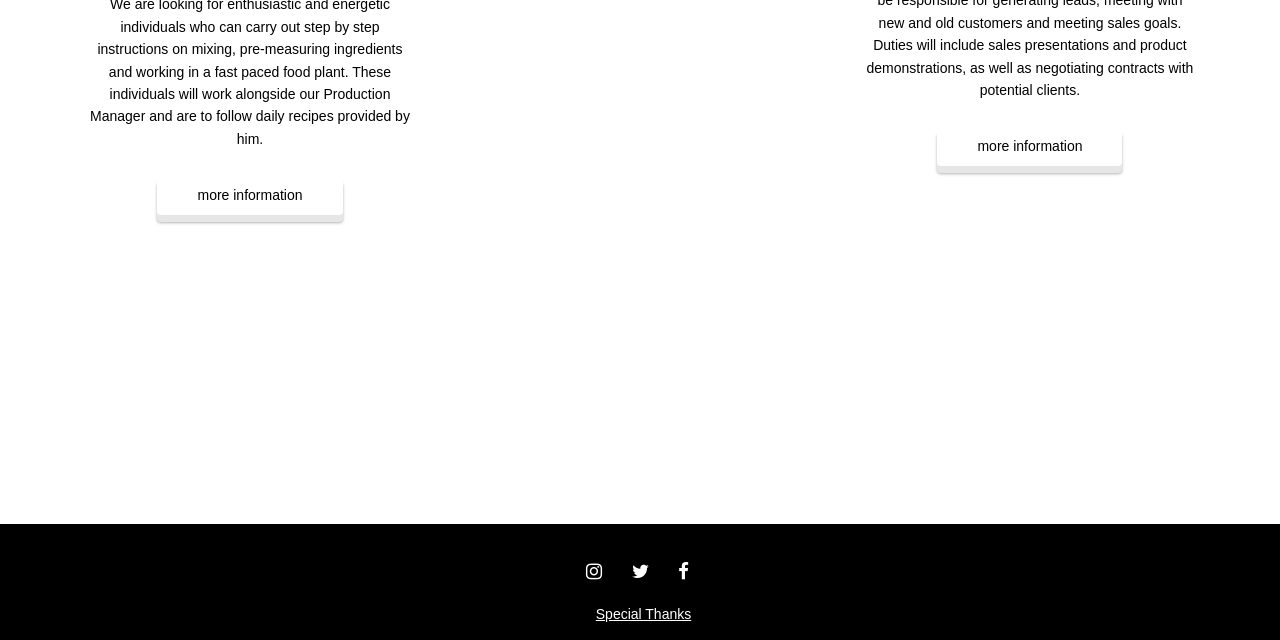Provide the bounding box coordinates of the HTML element described by the text: "Twitter".

[0.487, 0.863, 0.513, 0.923]